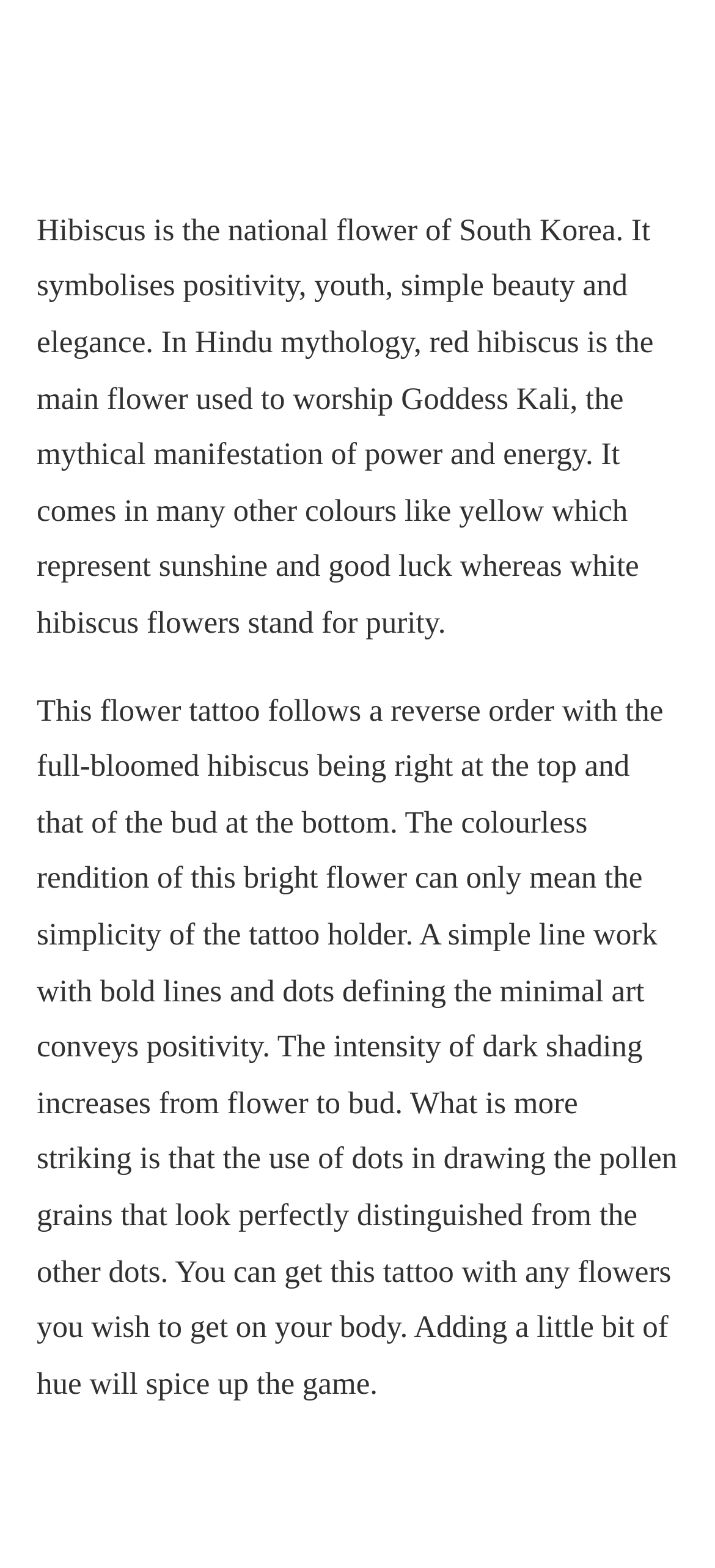Please find the bounding box for the UI component described as follows: "Report Violation".

[0.479, 0.51, 0.787, 0.534]